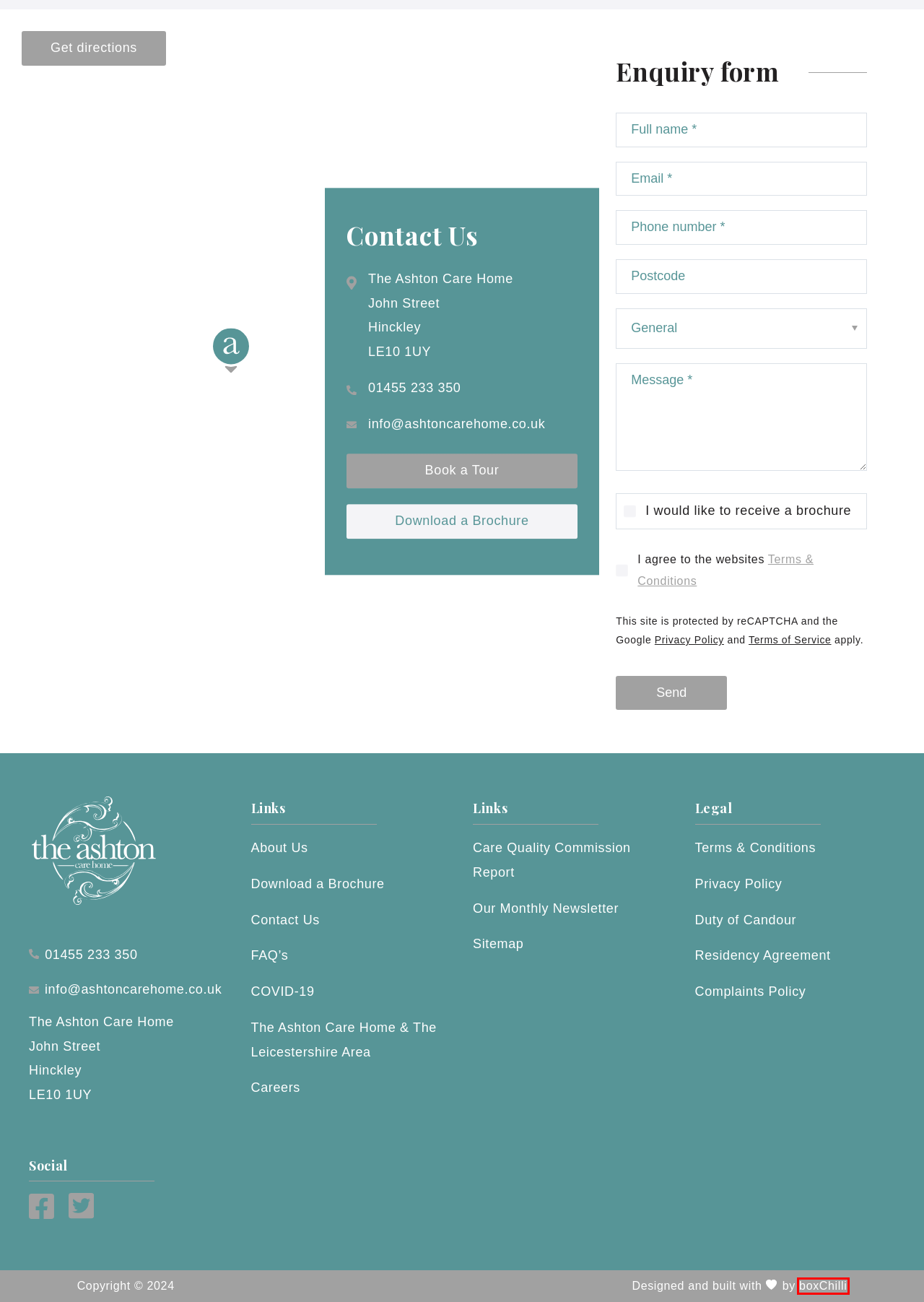Look at the screenshot of a webpage with a red bounding box and select the webpage description that best corresponds to the new page after clicking the element in the red box. Here are the options:
A. Luxury Respite Care in Leicestershire - Located Near Burbage
B. Contact Us At The Ashton Care Home- Care Home in Hinckley
C. Dementia Care at The Ashton Care Home in Leicestershire
D. 5 Benefits of Nursing Care in a Care Home - The Ashton
E. The Ashton - Care Home In Leicestershire - Exploring Hinckley
F. Our Approach at The Ashton Care Home - Care Home In Hinckley
G. Care Home in Hinckley Near Leicester | The Ashton Care Home
H. Digital Marketing Agency Hampshire - Web Design, SEO

H